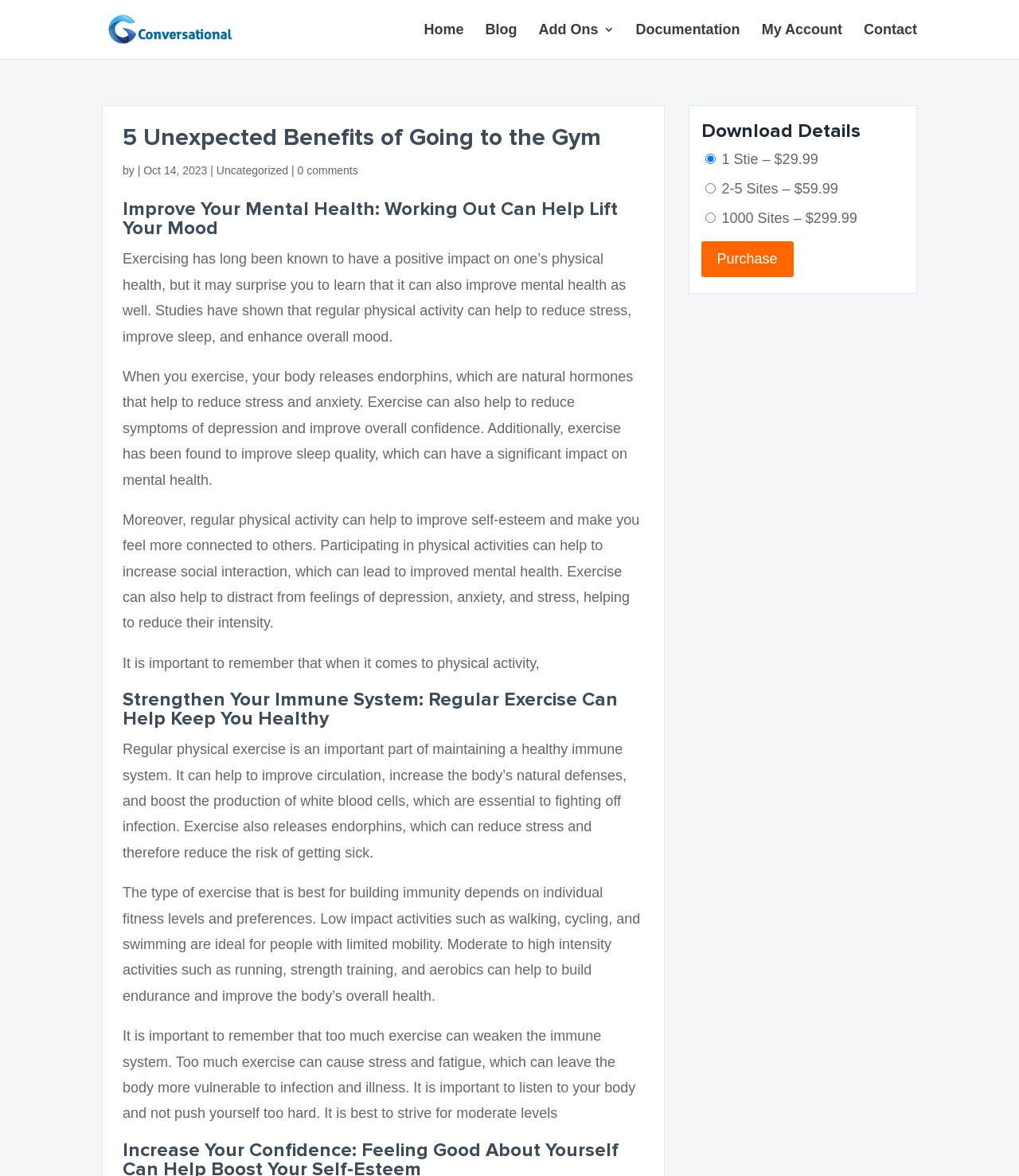Carefully observe the image and respond to the question with a detailed answer:
How many links are in the top navigation menu?

The top navigation menu contains links to 'Home', 'Blog', 'Add Ons 3', 'Documentation', 'My Account', and 'Contact', for a total of 6 links.